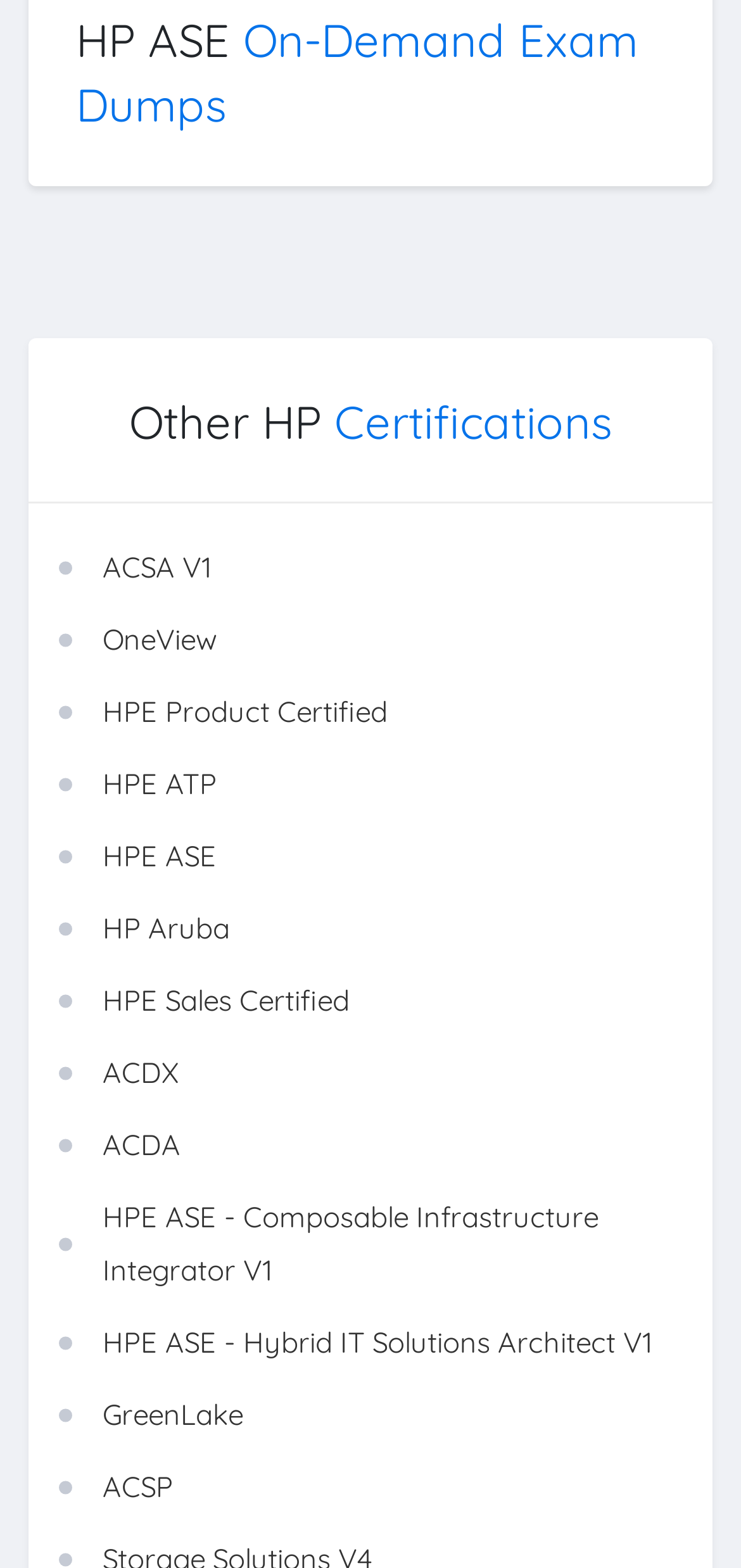Based on the image, give a detailed response to the question: What is the first certification listed?

I looked at the links under the 'Other HP Certifications' heading and found that the first one is ACSA V1.